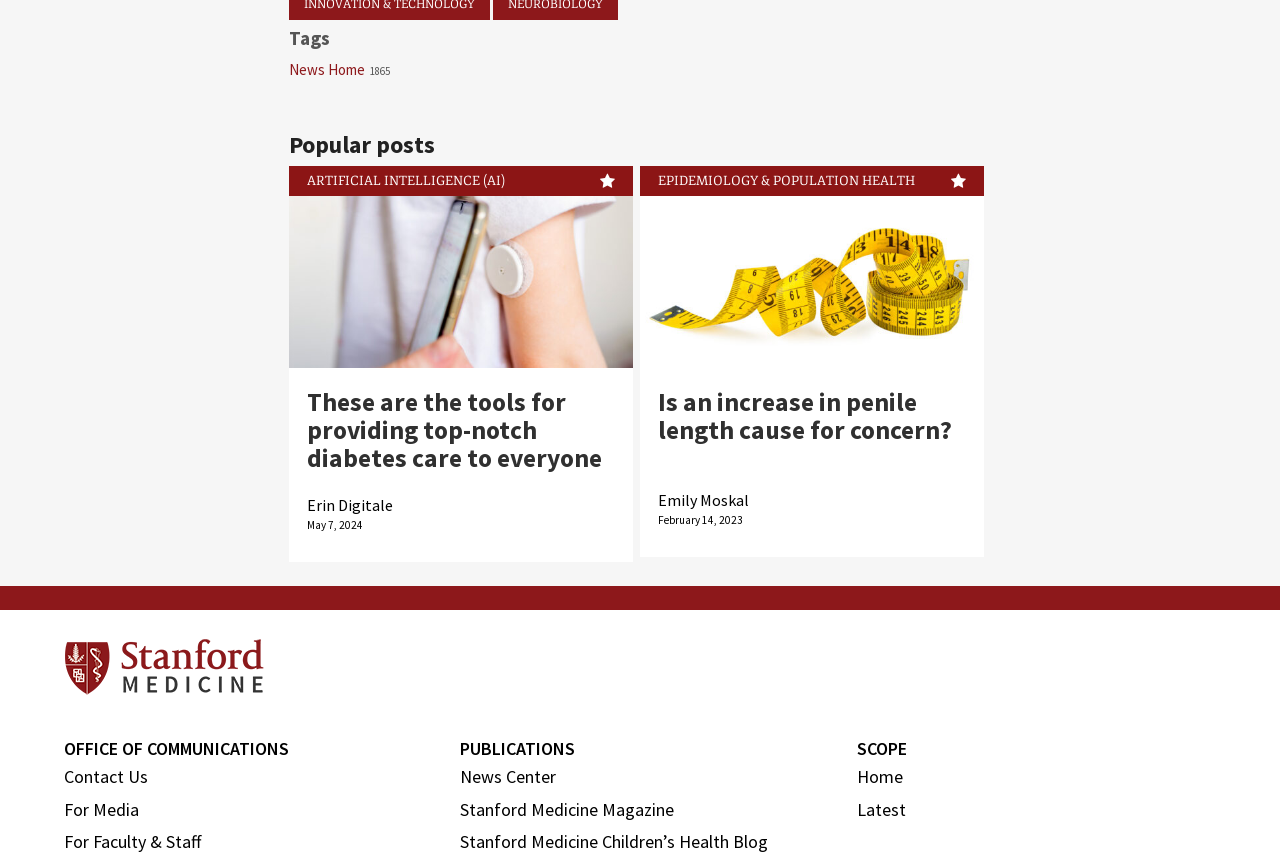Find the bounding box coordinates for the HTML element described in this sentence: "Stanford Medicine Magazine". Provide the coordinates as four float numbers between 0 and 1, in the format [left, top, right, bottom].

[0.36, 0.919, 0.527, 0.945]